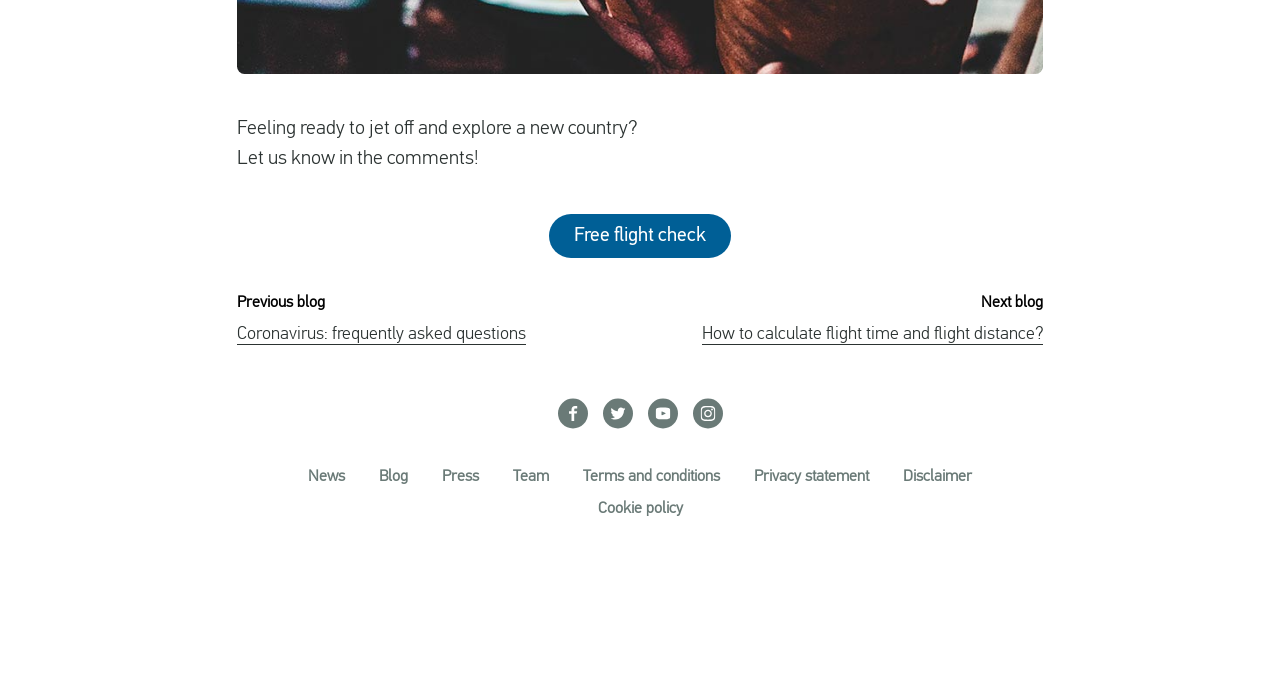Answer the following query concisely with a single word or phrase:
How many navigation links are at the bottom of the page?

7